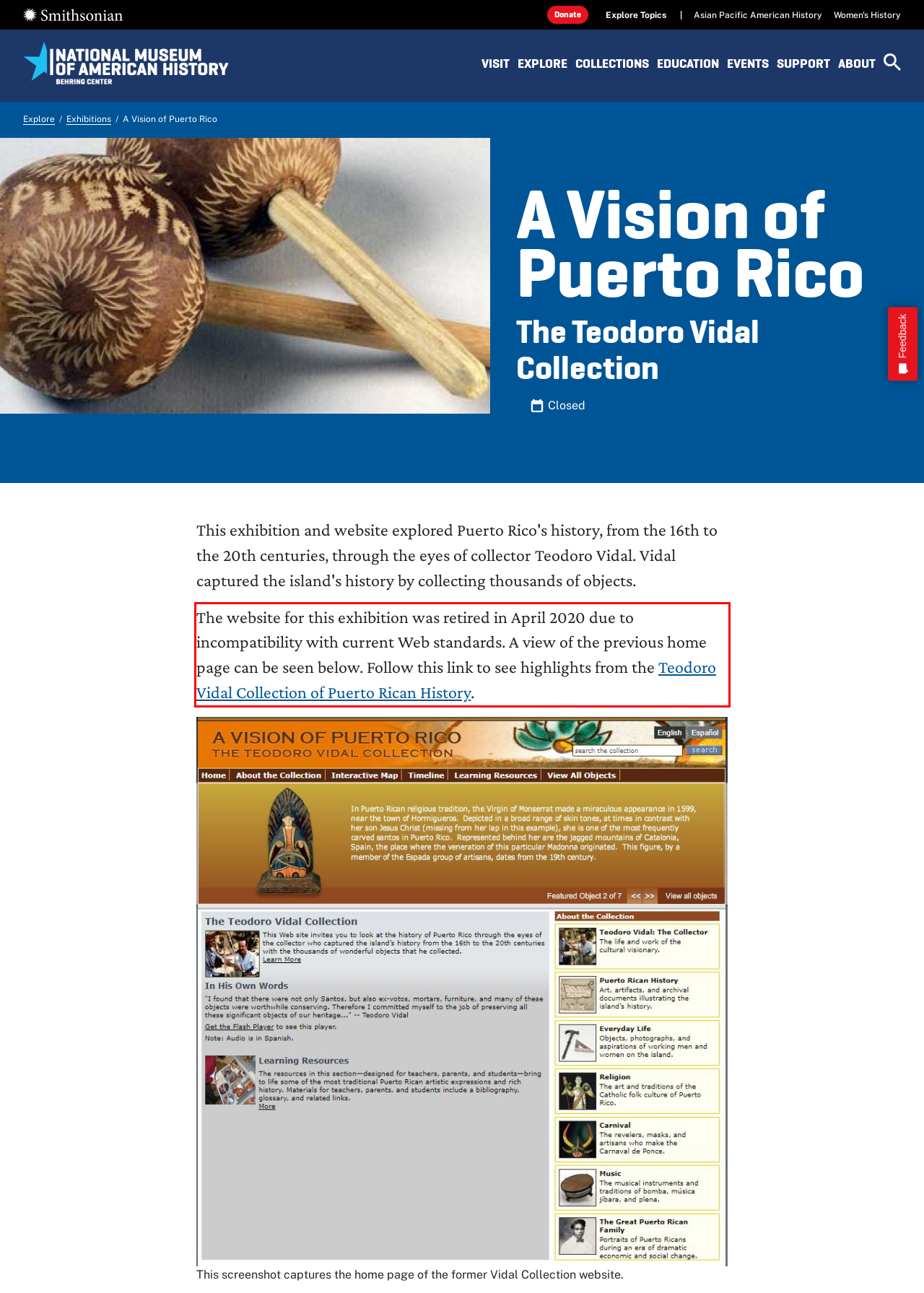You have a webpage screenshot with a red rectangle surrounding a UI element. Extract the text content from within this red bounding box.

The website for this exhibition was retired in April 2020 due to incompatibility with current Web standards. A view of the previous home page can be seen below. Follow this link to see highlights from the Teodoro Vidal Collection of Puerto Rican History.